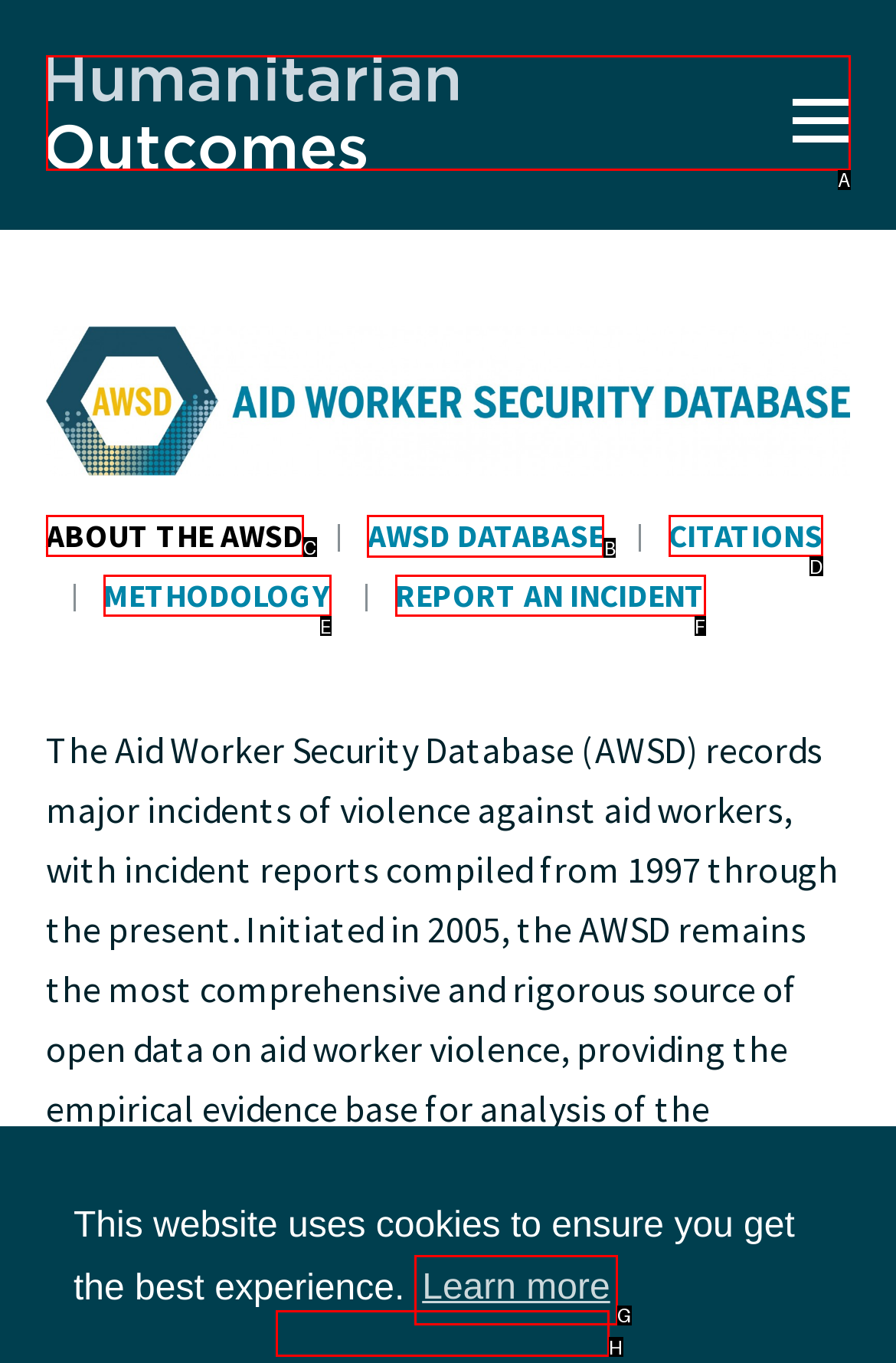Determine the letter of the UI element that you need to click to perform the task: view AWSD DATABASE.
Provide your answer with the appropriate option's letter.

B